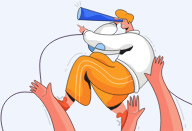Explain what is happening in the image with elaborate details.

The image features a stylized illustration of a person enthusiastically peering through a blue megaphone, symbolizing the act of seeking guidance or insight. They are depicted wearing vibrant orange pants, and their body posture suggests engagement and curiosity. Surrounding the character are several outstretched hands, which may represent individuals reaching out for assistance or support, emphasizing the theme of connection and communication. The overall composition, set against a soft, light background, conveys an inviting and optimistic atmosphere, aligning with the motivational message of consulting a counselor for personalized guidance on college or exam choices.